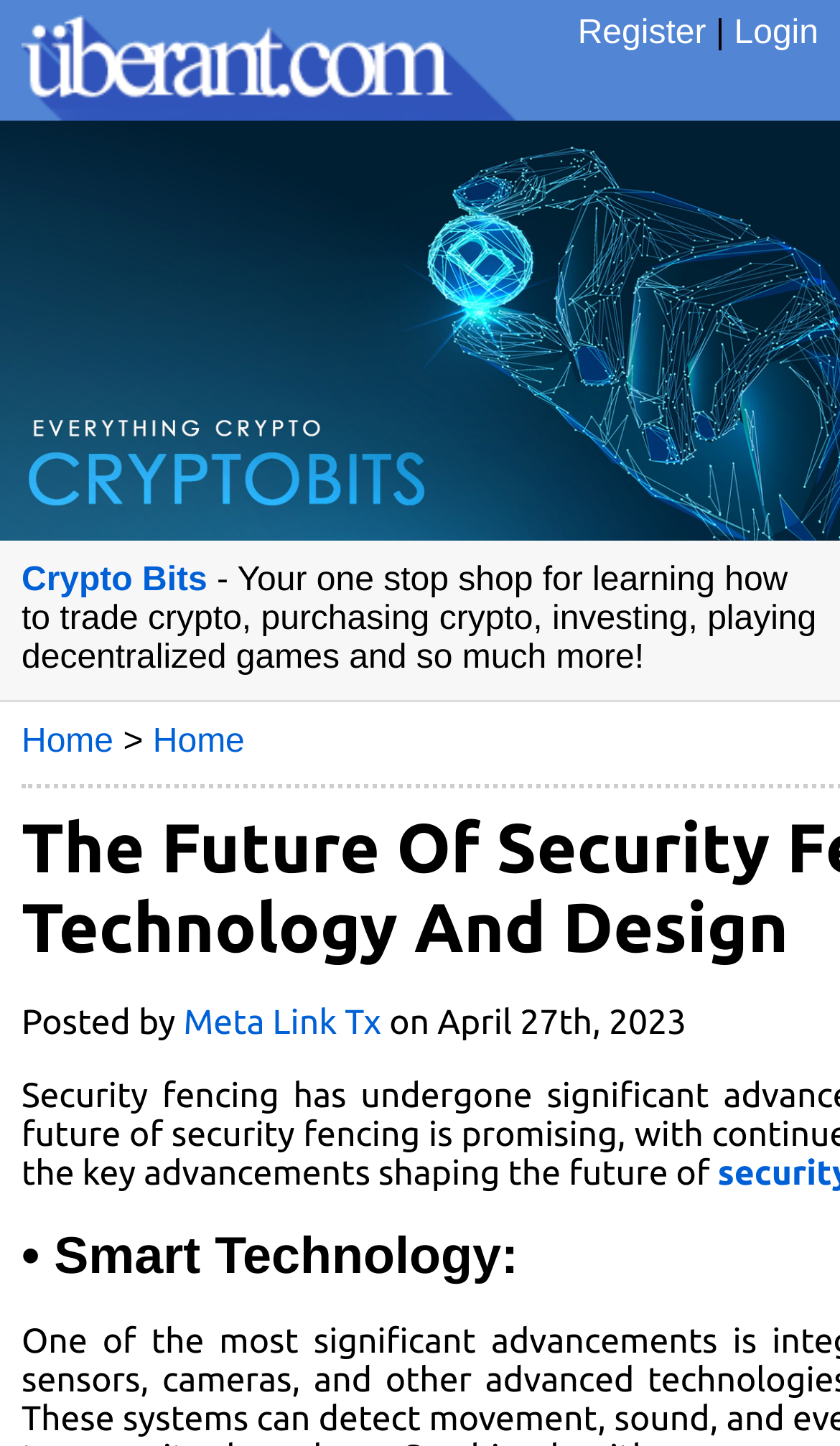Please identify the bounding box coordinates of the region to click in order to complete the given instruction: "read recent news". The coordinates should be four float numbers between 0 and 1, i.e., [left, top, right, bottom].

None